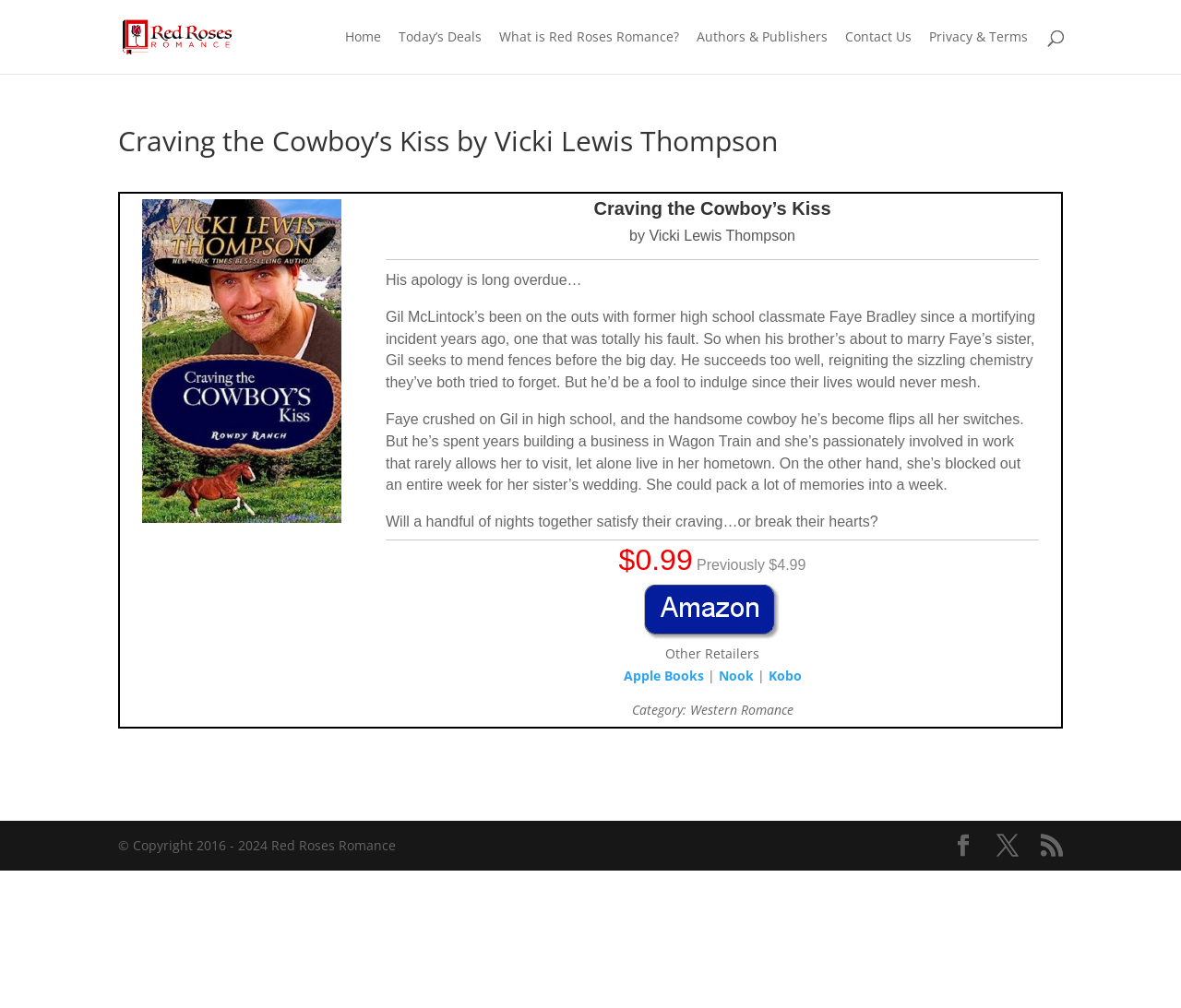Locate the bounding box coordinates of the clickable element to fulfill the following instruction: "Click on the 'Home' link". Provide the coordinates as four float numbers between 0 and 1 in the format [left, top, right, bottom].

[0.293, 0.03, 0.323, 0.073]